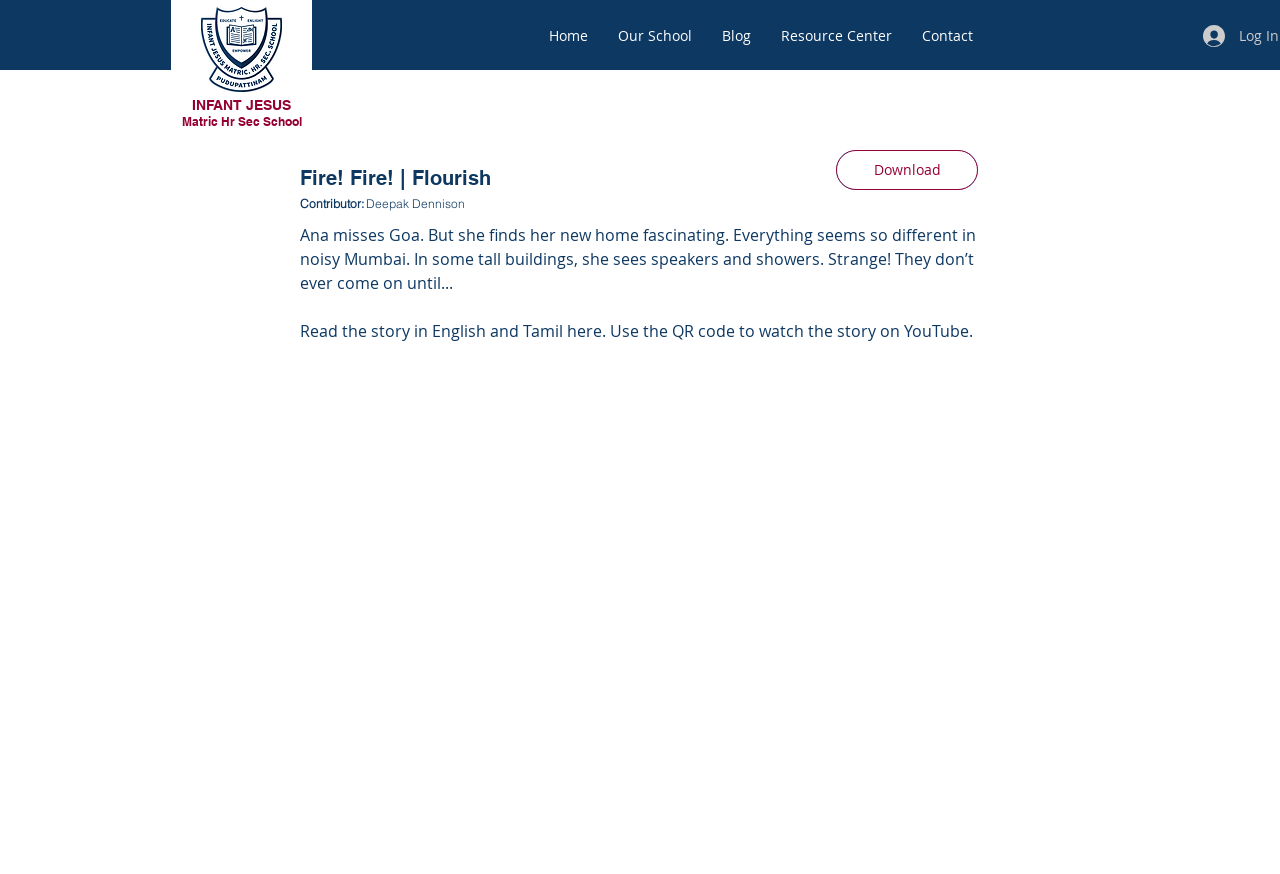Identify the bounding box coordinates of the section to be clicked to complete the task described by the following instruction: "visit the Infant Jesus page". The coordinates should be four float numbers between 0 and 1, formatted as [left, top, right, bottom].

[0.15, 0.111, 0.227, 0.129]